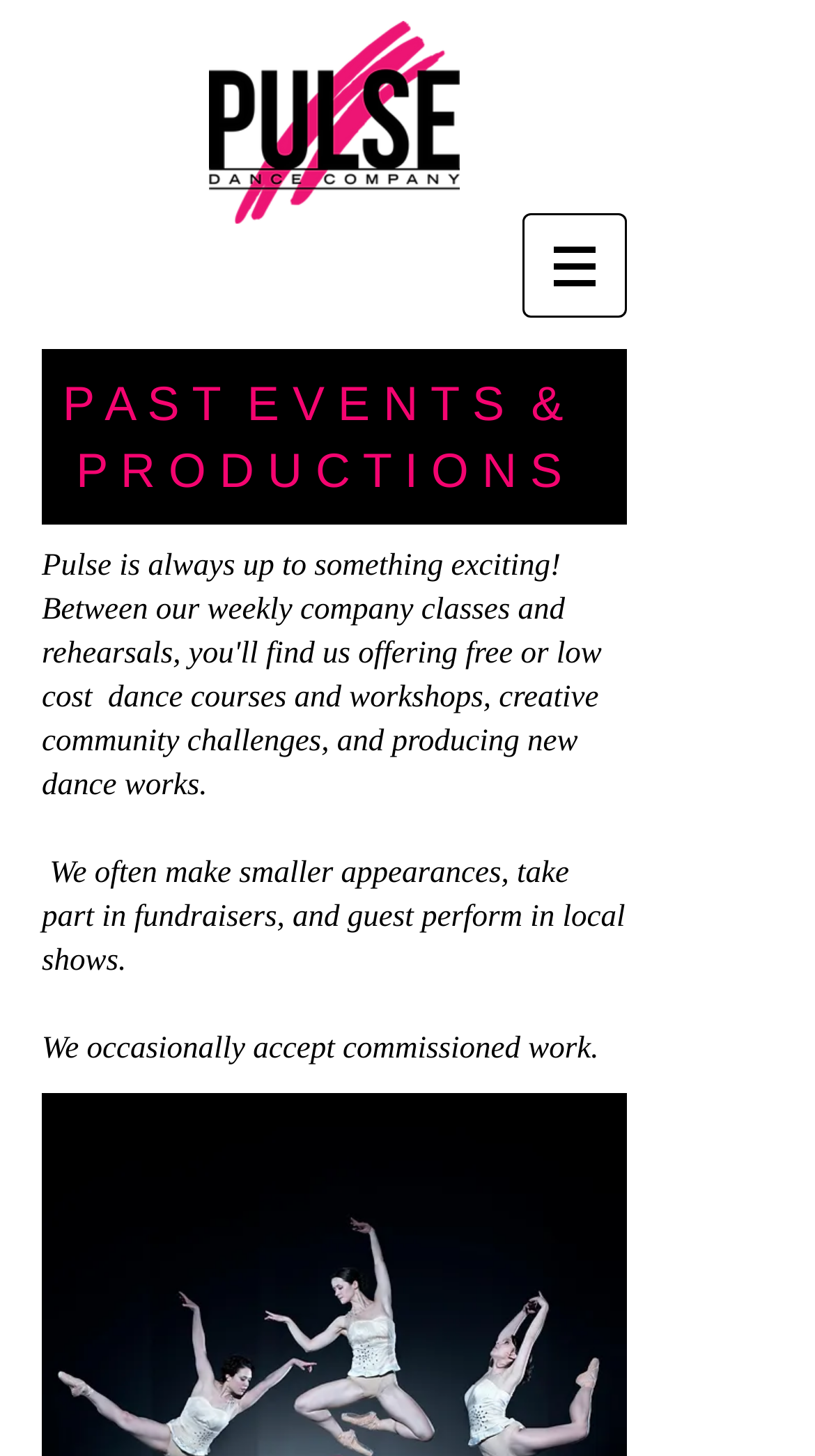What is the focus of the webpage?
Please respond to the question with a detailed and well-explained answer.

The heading element 'P A S T E V E N T S & P R O D U C T I O N S' suggests that the webpage is focused on showcasing past events and productions of the Pulse Dance Company.